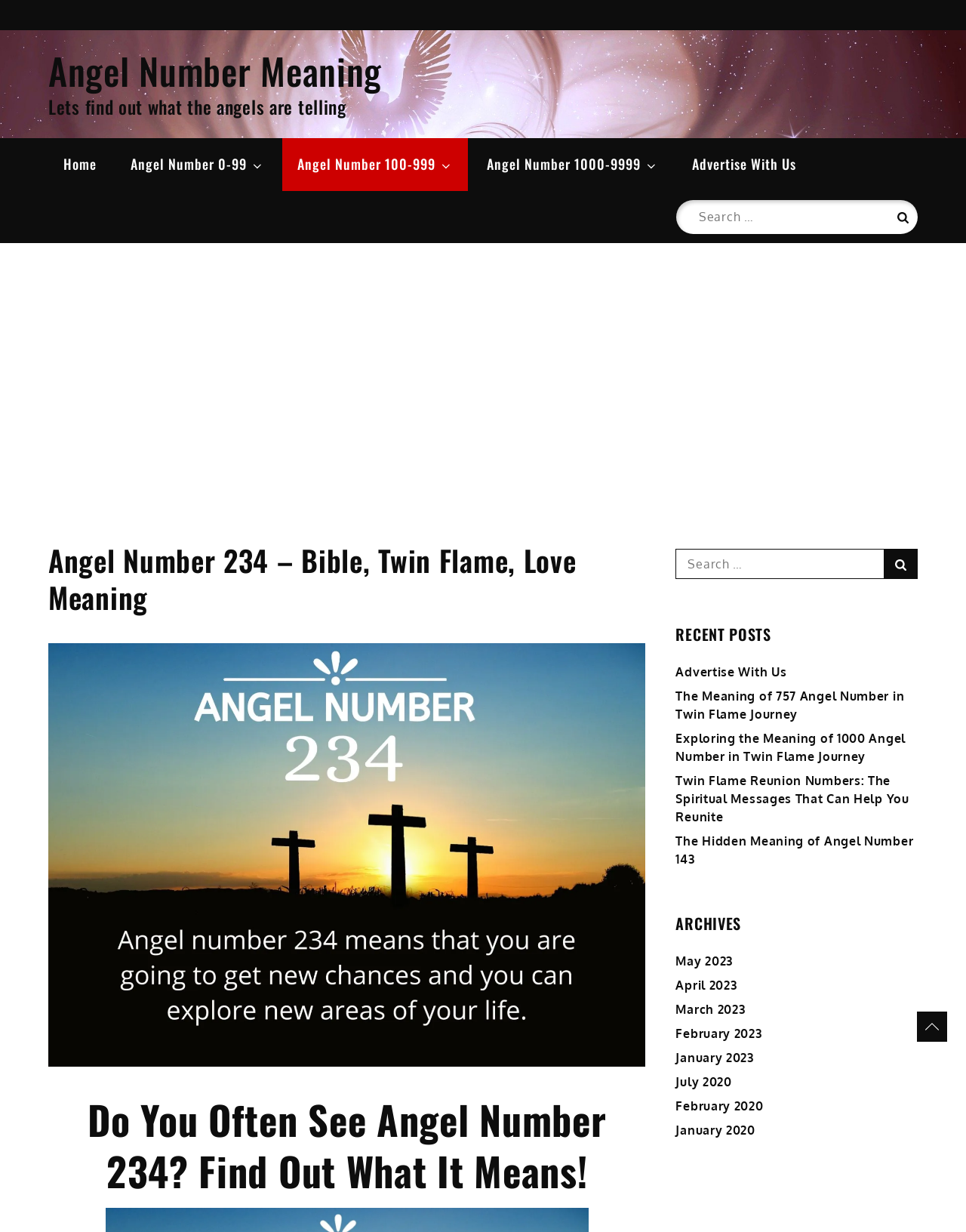Please identify the bounding box coordinates of the clickable area that will fulfill the following instruction: "Read about angel number 234". The coordinates should be in the format of four float numbers between 0 and 1, i.e., [left, top, right, bottom].

[0.05, 0.687, 0.668, 0.699]